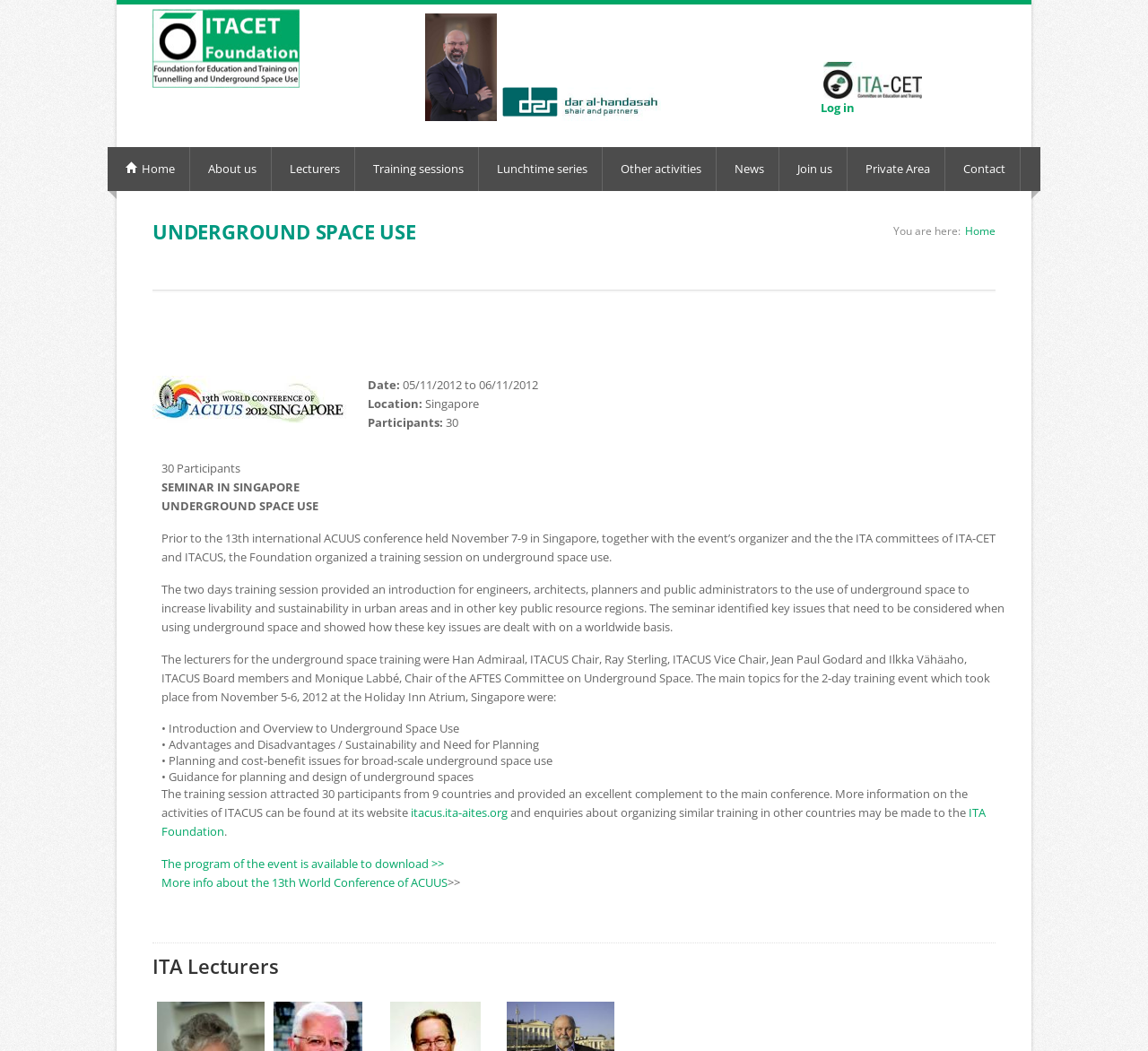Please specify the bounding box coordinates of the element that should be clicked to execute the given instruction: 'Go to the 'Home' page'. Ensure the coordinates are four float numbers between 0 and 1, expressed as [left, top, right, bottom].

[0.095, 0.14, 0.166, 0.182]